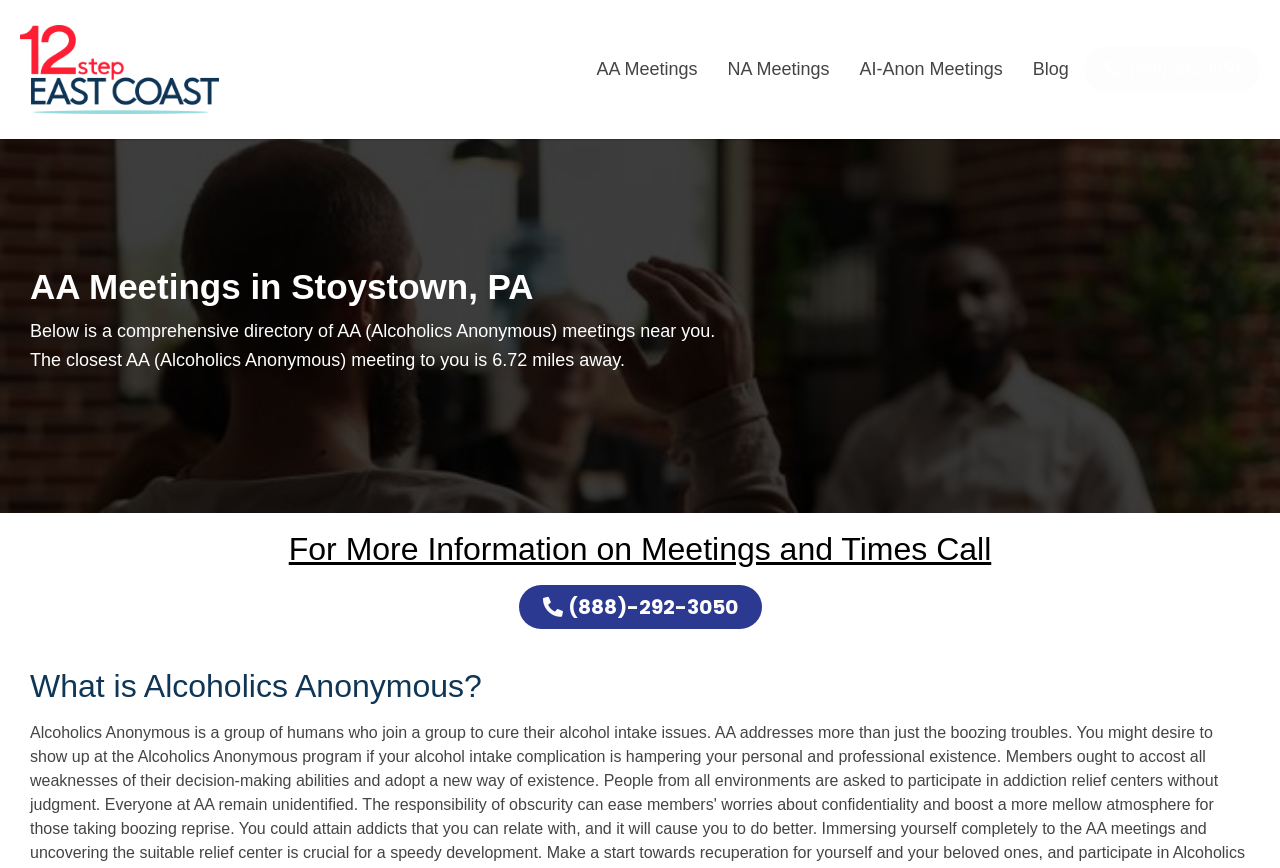Given the description threesome dating websites, predict the bounding box coordinates of the UI element. Ensure the coordinates are in the format (top-left x, top-left y, bottom-right x, bottom-right y) and all values are between 0 and 1.

None